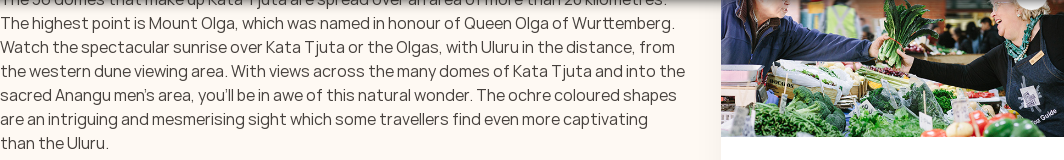Explain the contents of the image with as much detail as possible.

The image captures the breathtaking landscape of Kata Tjuta, known for its iconic domes that stretch over a vast area of more than 20 kilometers. Highlighted by Mount Olga, the highest point in the region, the scene invites visitors to experience the stunning sunrise illuminating the ochre-hued formations. Visitors can enjoy views encompassing the majestic domes and Uluru in the distance. The sacred significance of the area to the Anangu people adds depth to the visual spectacle, making it a site where nature's beauty intertwines with cultural heritage. This captivating sight often leaves travelers in awe, with many finding the unique shapes and colors of Kata Tjuta even more mesmerizing than Uluru itself.